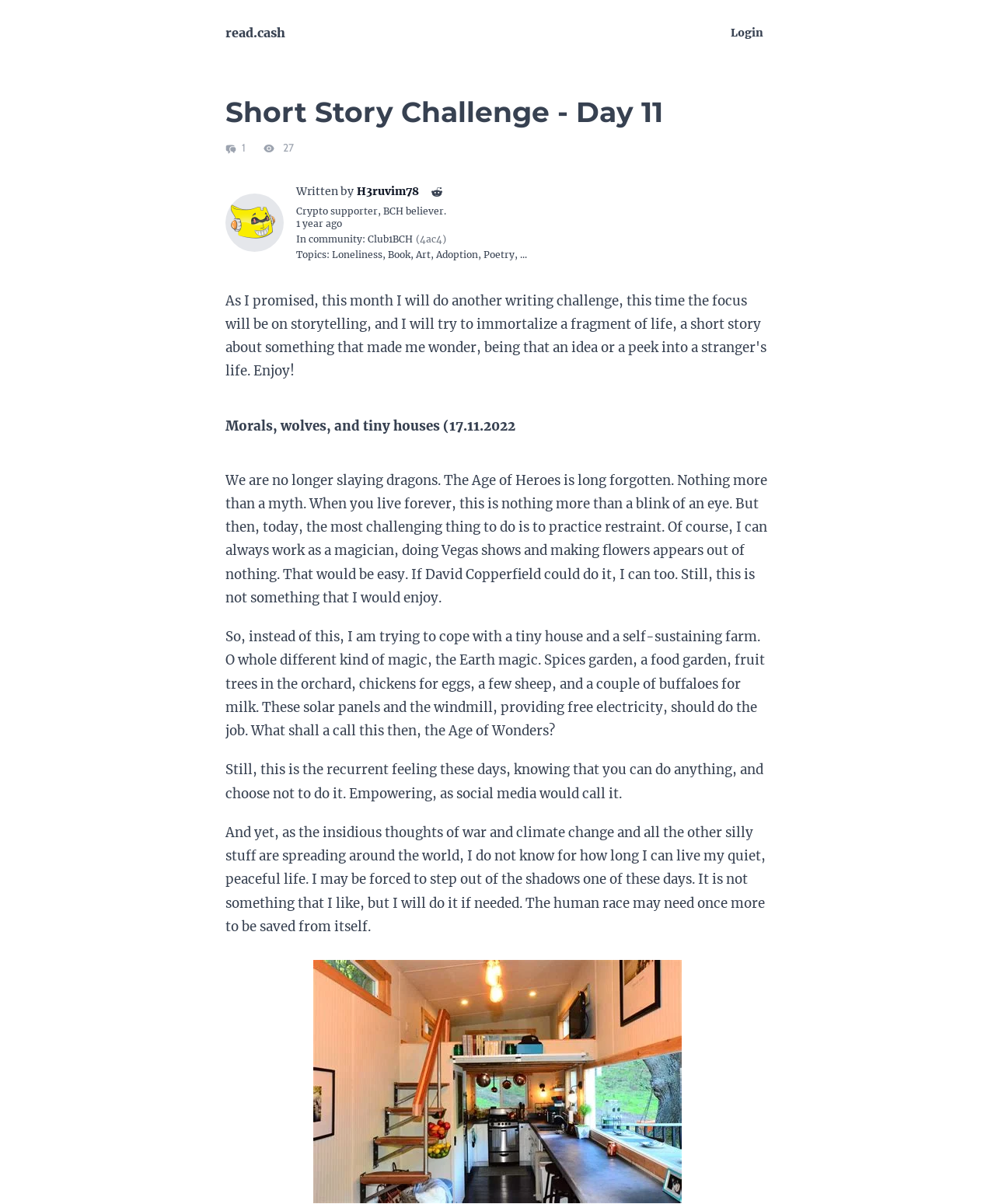Please identify the bounding box coordinates of the clickable area that will fulfill the following instruction: "Click on the login link". The coordinates should be in the format of four float numbers between 0 and 1, i.e., [left, top, right, bottom].

[0.728, 0.021, 0.773, 0.033]